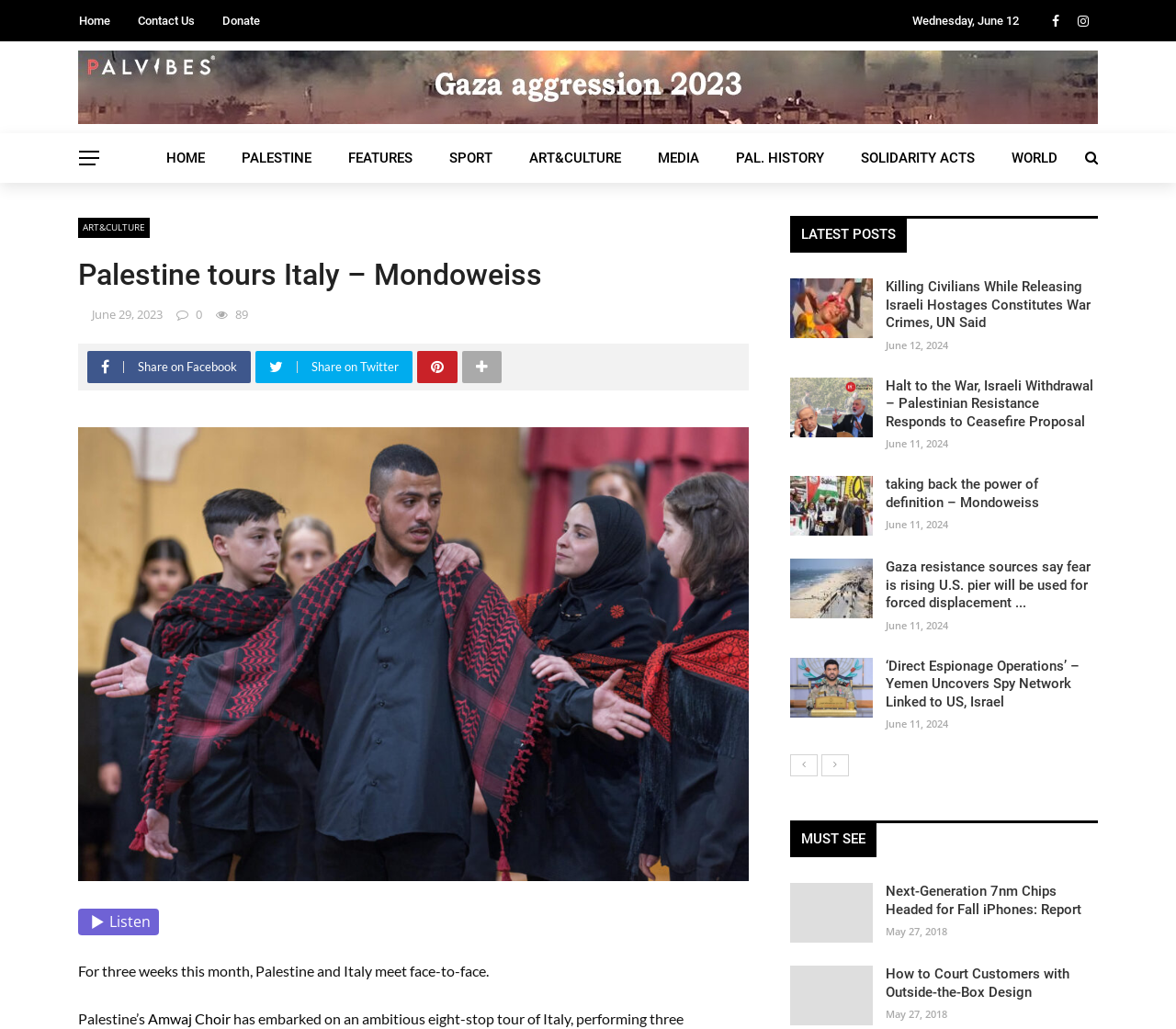Please specify the bounding box coordinates of the clickable region to carry out the following instruction: "Read the 'Why less may be more when building Web3' article". The coordinates should be four float numbers between 0 and 1, in the format [left, top, right, bottom].

None